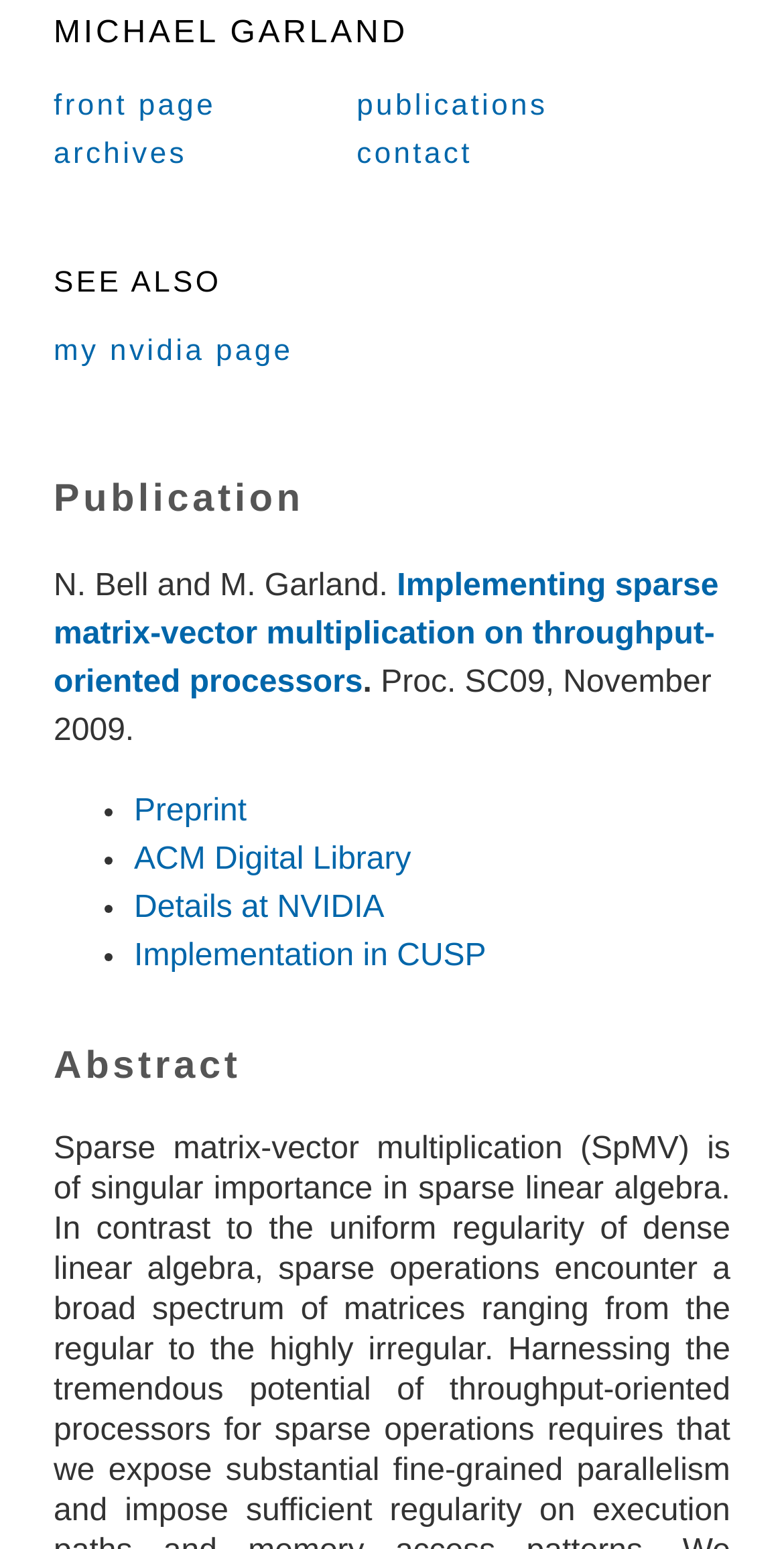Answer the following inquiry with a single word or phrase:
What is the conference where the publication was presented?

SC09